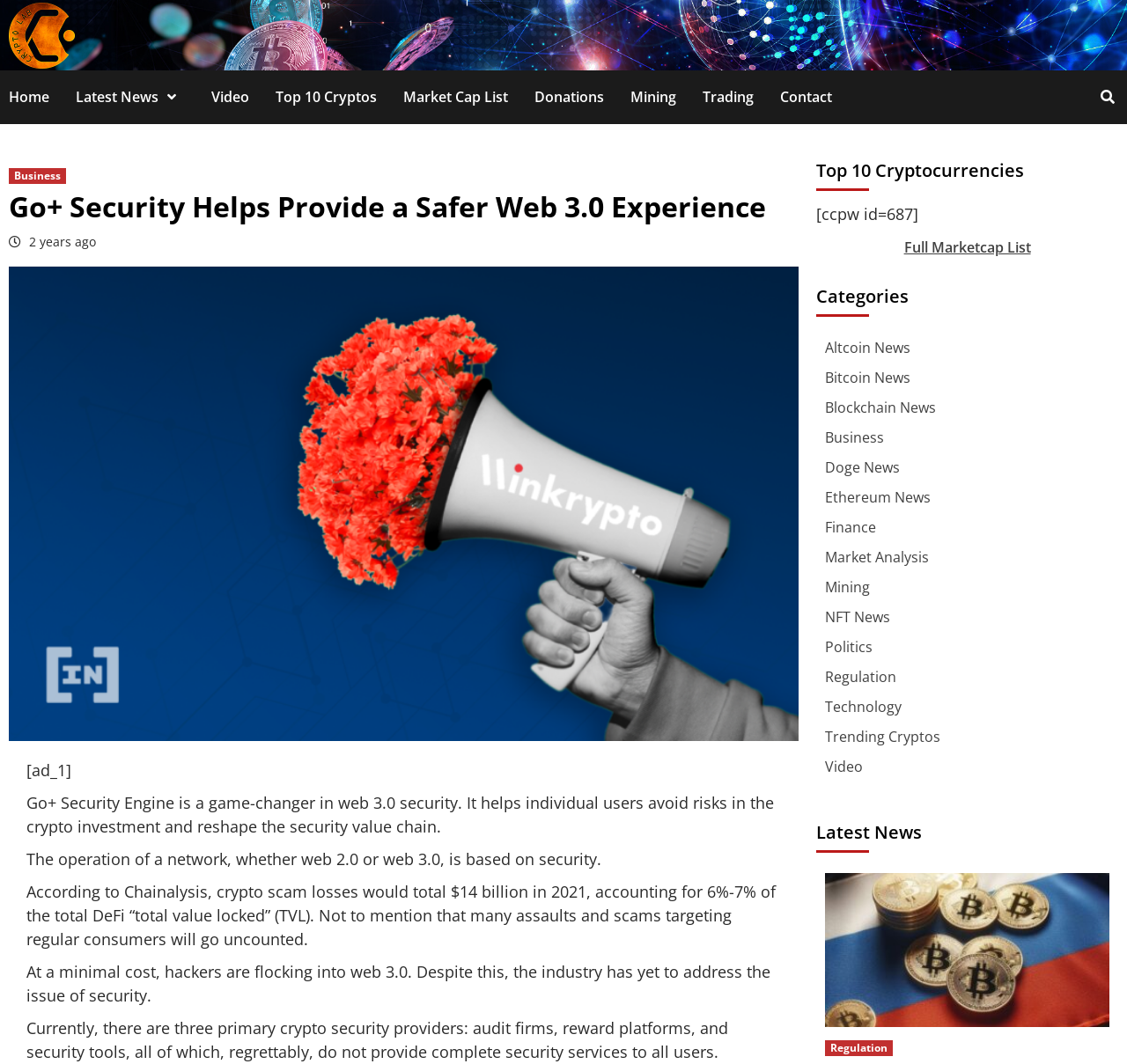What is the category of the news 'Bank of Russia Supports Cryptocurrency Usage for International Settlements'?
Answer the question with a detailed and thorough explanation.

The news 'Bank of Russia Supports Cryptocurrency Usage for International Settlements' is categorized under 'Regulation' based on the webpage content.